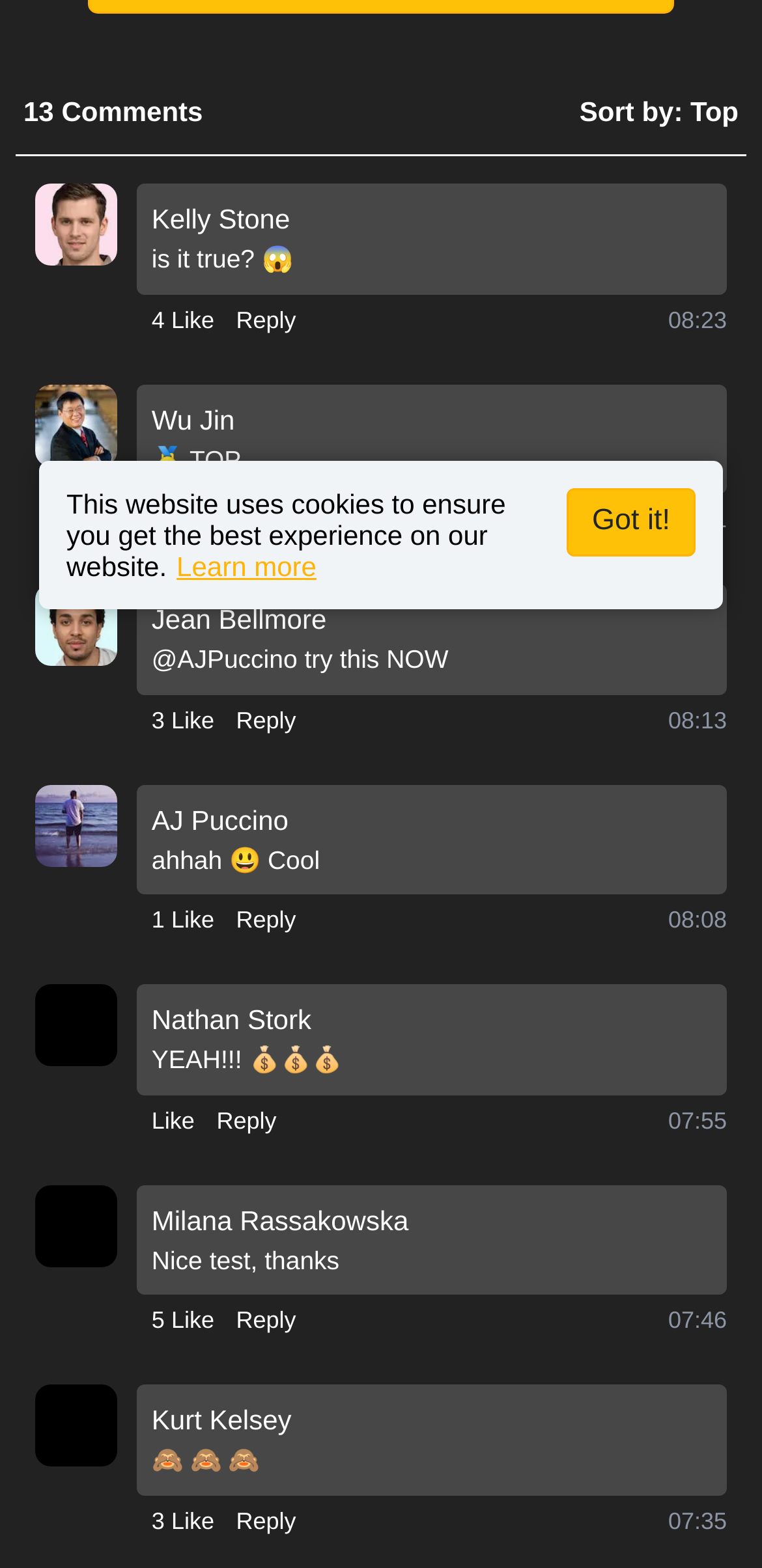Identify the coordinates of the bounding box for the element described below: "Reply". Return the coordinates as four float numbers between 0 and 1: [left, top, right, bottom].

[0.31, 0.831, 0.389, 0.853]